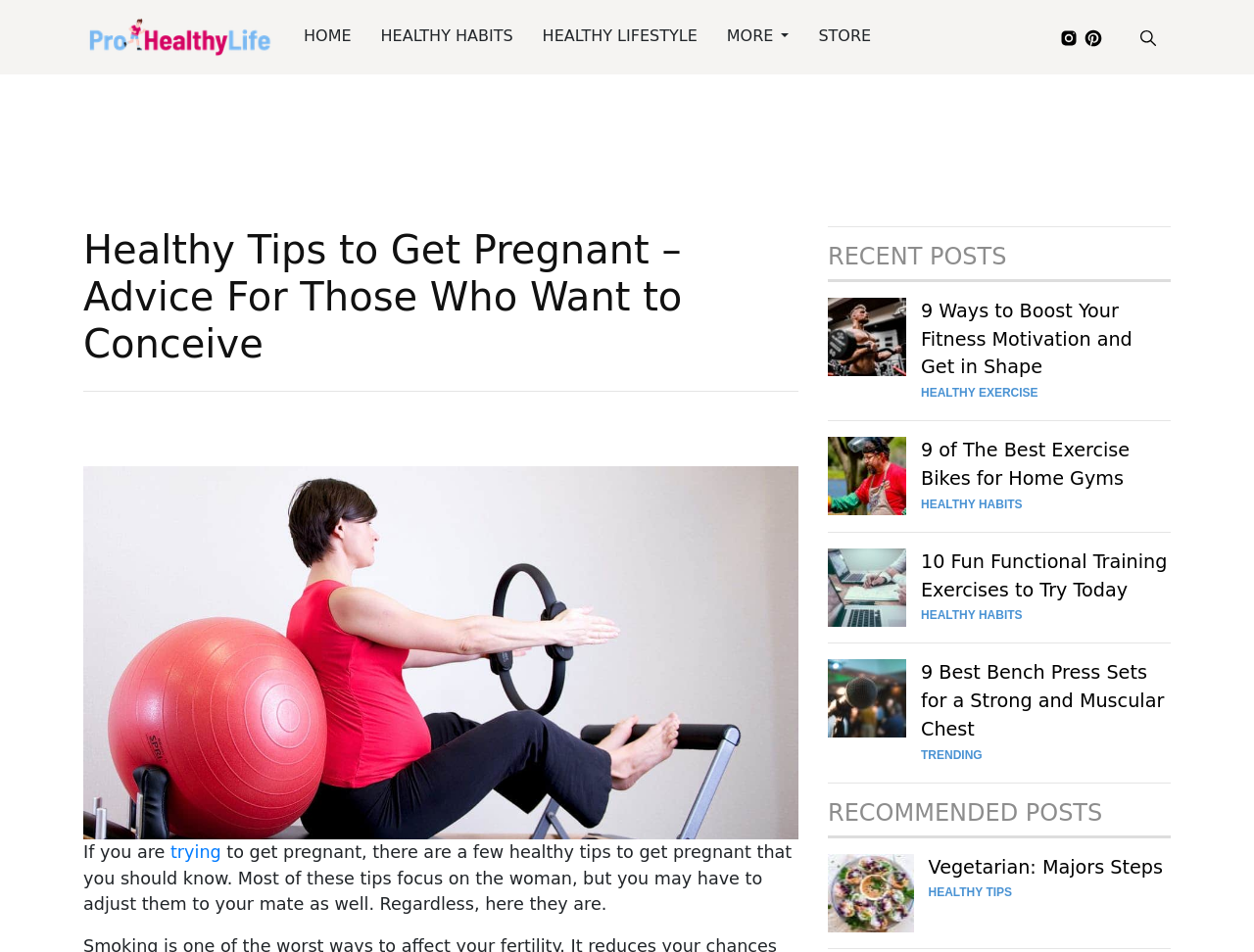Given the element description helps weight loss pills, identify the bounding box coordinates for the UI element on the webpage screenshot. The format should be (top-left x, top-left y, bottom-right x, bottom-right y), with values between 0 and 1.

None